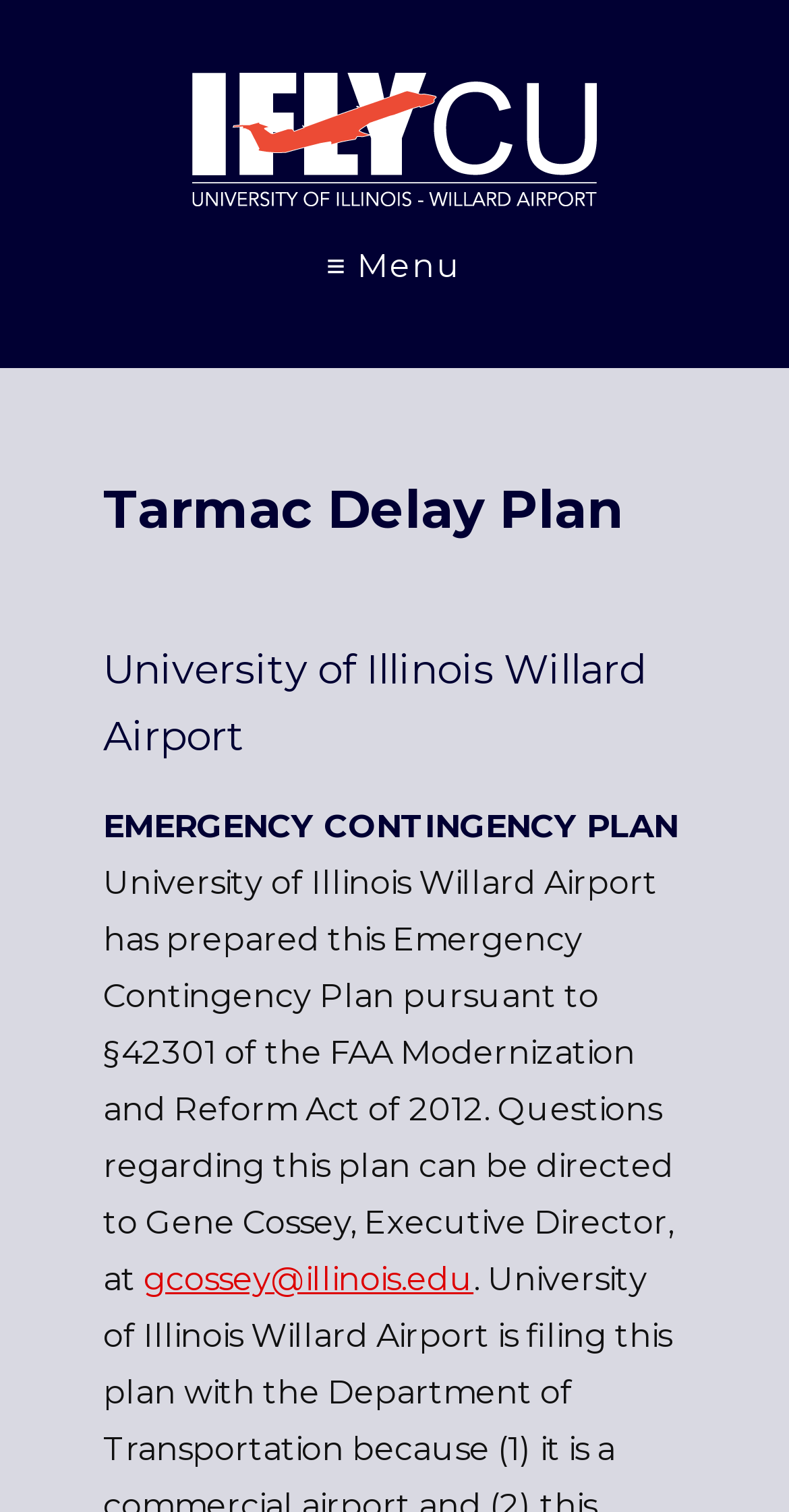What is the hierarchy of the webpage?
Give a single word or phrase as your answer by examining the image.

Menu, Tarmac Delay Plan, Airport Name